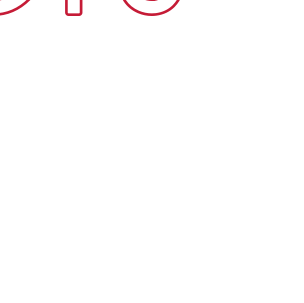Provide a comprehensive description of the image.

The image is associated with a section titled "SENIOR LIVING," which appears to be part of a broader project showcase. Positioned prominently within this section, the image likely depicts a significant visual related to senior living projects, reflecting themes of comfort, community, and care. This area may include additional headings such as "PROVISIONS LIVING" and subsequent categories like "INDUSTRIAL" and "COMMERCIAL," suggesting a diverse array of projects being highlighted. The layout invites viewers to explore more about each project, encouraging engagement with the broader theme of community-focused development.